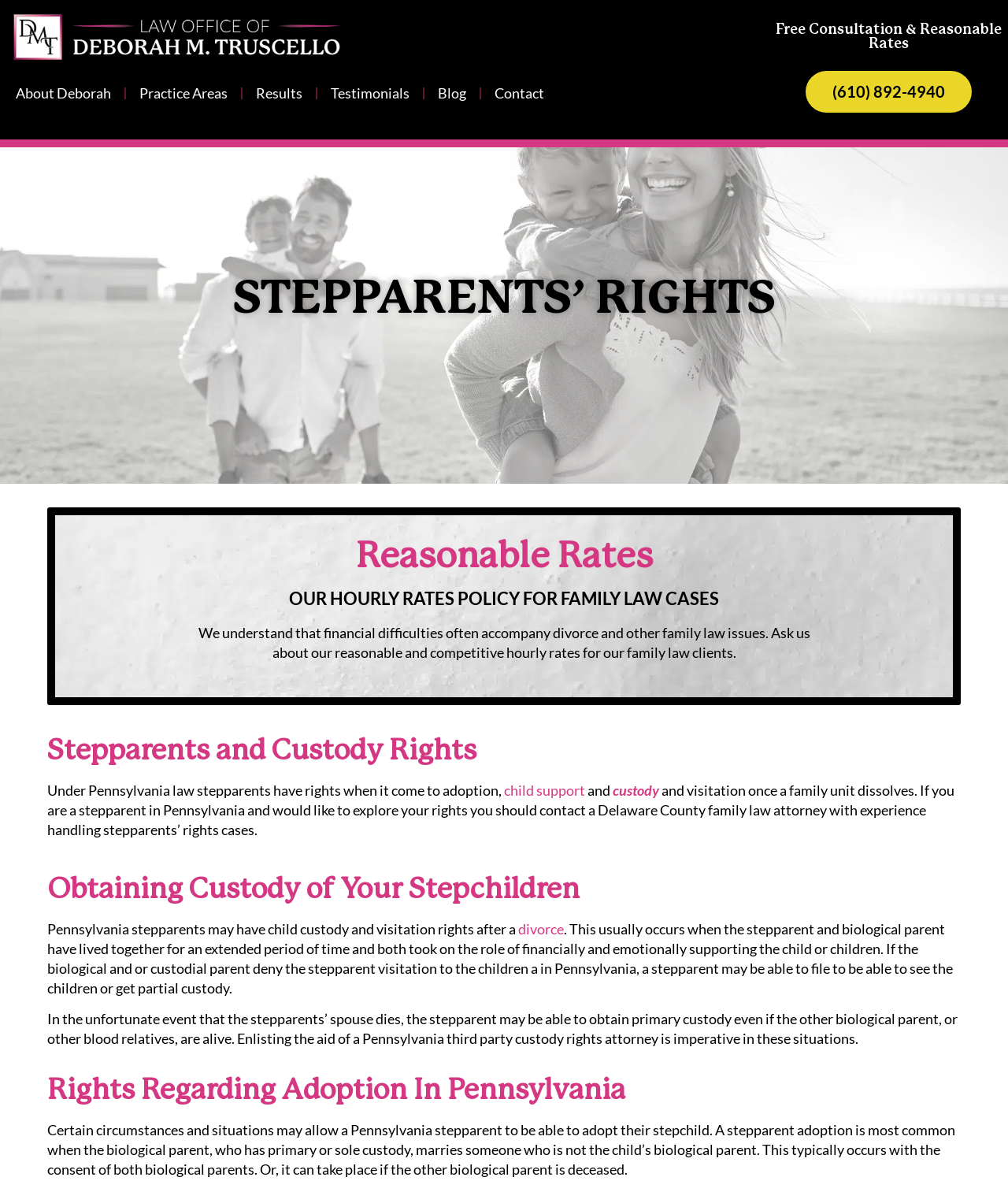Detail the webpage's structure and highlights in your description.

This webpage is about a law firm specializing in stepparents' rights, particularly in Media, PA. At the top left corner, there is a logo of the law firm, DMT. Below the logo, there are several links to different sections of the website, including "About Deborah", "Practice Areas", "Results", "Testimonials", "Blog", and "Contact".

The main content of the webpage is divided into several sections. The first section, located at the top center of the page, has a heading "Free Consultation & Reasonable Rates" and a phone number "(610) 892-4940" next to it. Below this section, there is a heading "STEPPARENTS’ RIGHTS" that spans almost the entire width of the page.

The next section has a heading "Reasonable Rates" and discusses the law firm's hourly rates policy for family law cases. Below this section, there is a paragraph of text that explains how financial difficulties often accompany divorce and other family law issues, and invites readers to ask about the law firm's reasonable and competitive hourly rates.

The following sections discuss stepparents' rights in more detail, including their rights regarding custody and adoption in Pennsylvania. There are several headings, including "Stepparents and Custody Rights", "Obtaining Custody of Your Stepchildren", and "Rights Regarding Adoption In Pennsylvania". The text in these sections explains the rights of stepparents in Pennsylvania, including their ability to adopt their stepchildren and obtain custody or visitation rights.

Throughout the webpage, there are links to related topics, such as "child support", "custody", and "divorce". The overall layout of the webpage is organized and easy to follow, with clear headings and concise text that explains the law firm's services and expertise in stepparents' rights.